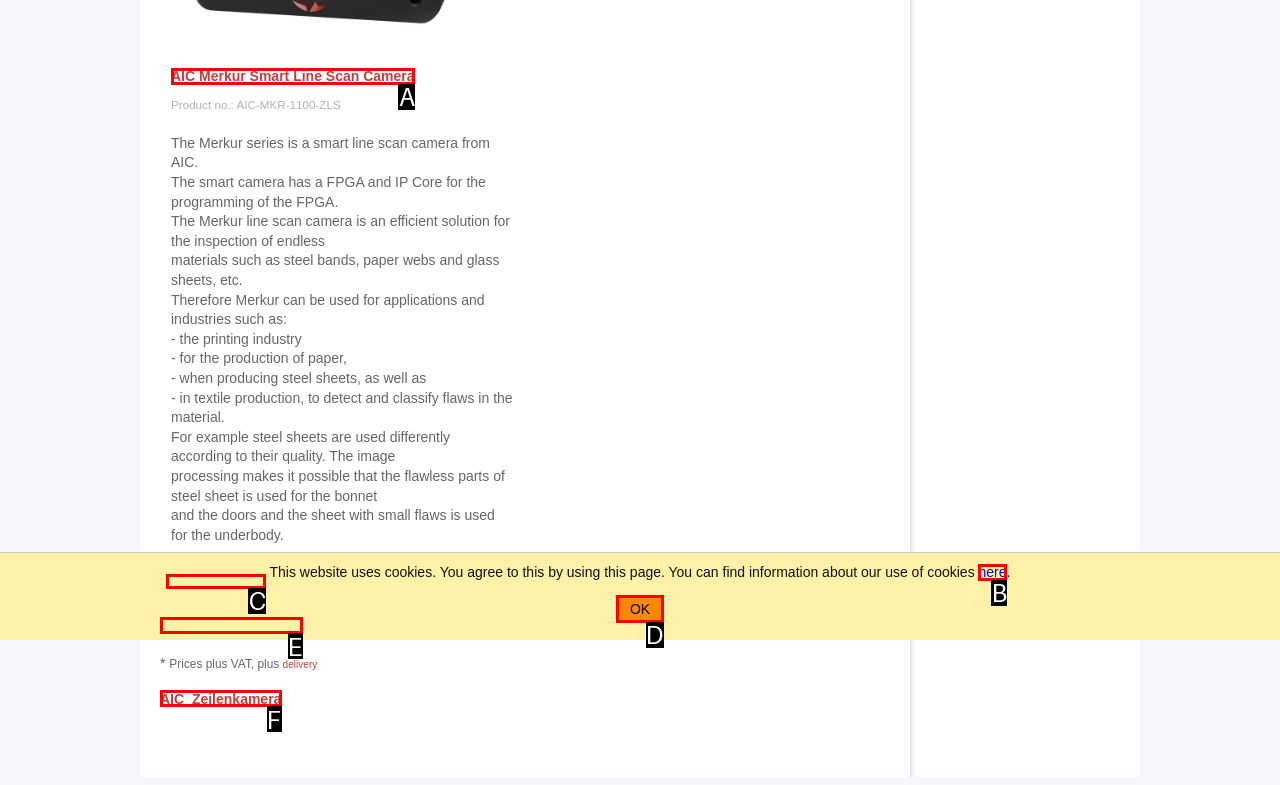Find the HTML element that corresponds to the description: OK. Indicate your selection by the letter of the appropriate option.

D